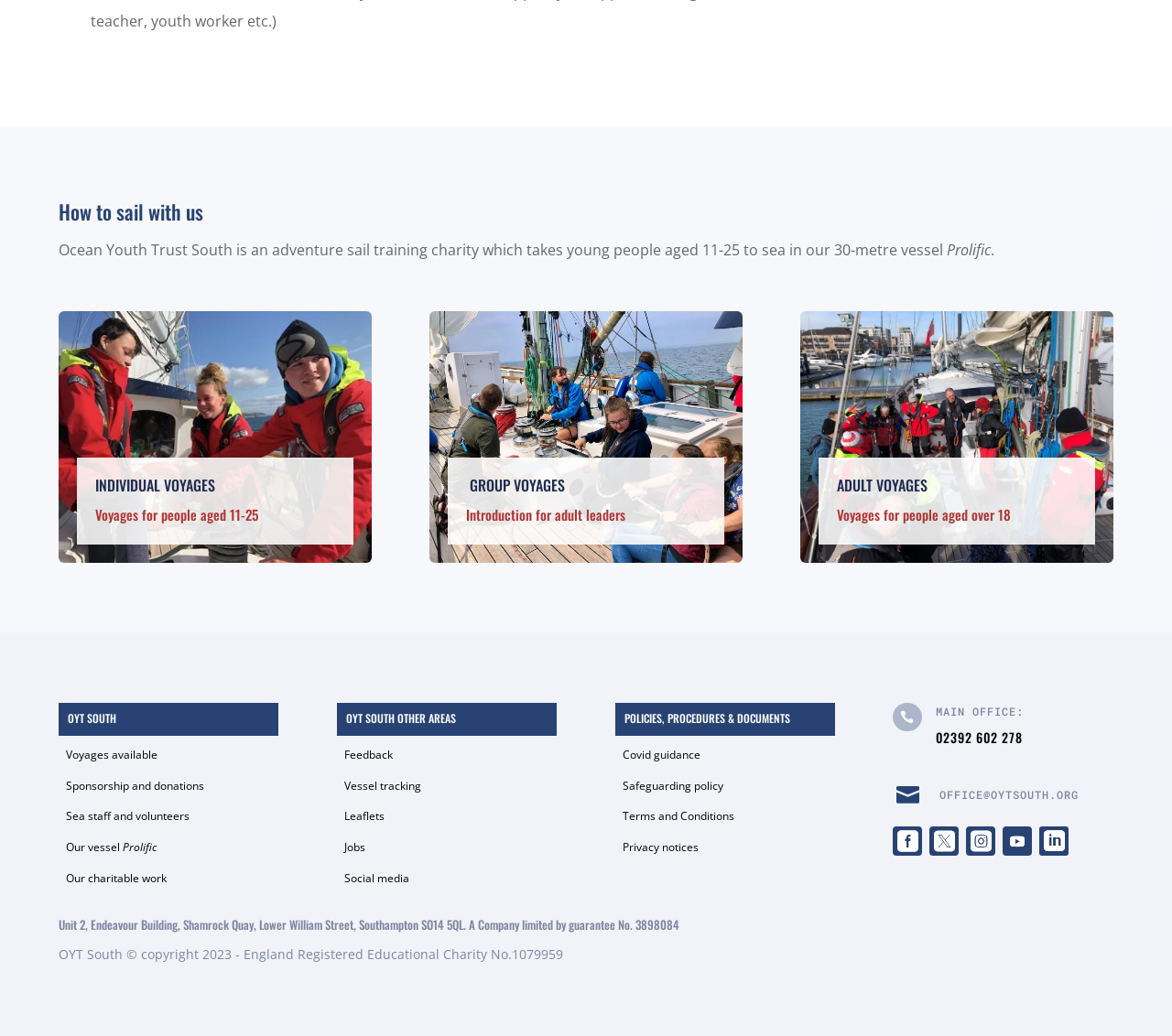What is the phone number of the main office?
Please provide a single word or phrase as your answer based on the image.

02392 602 278